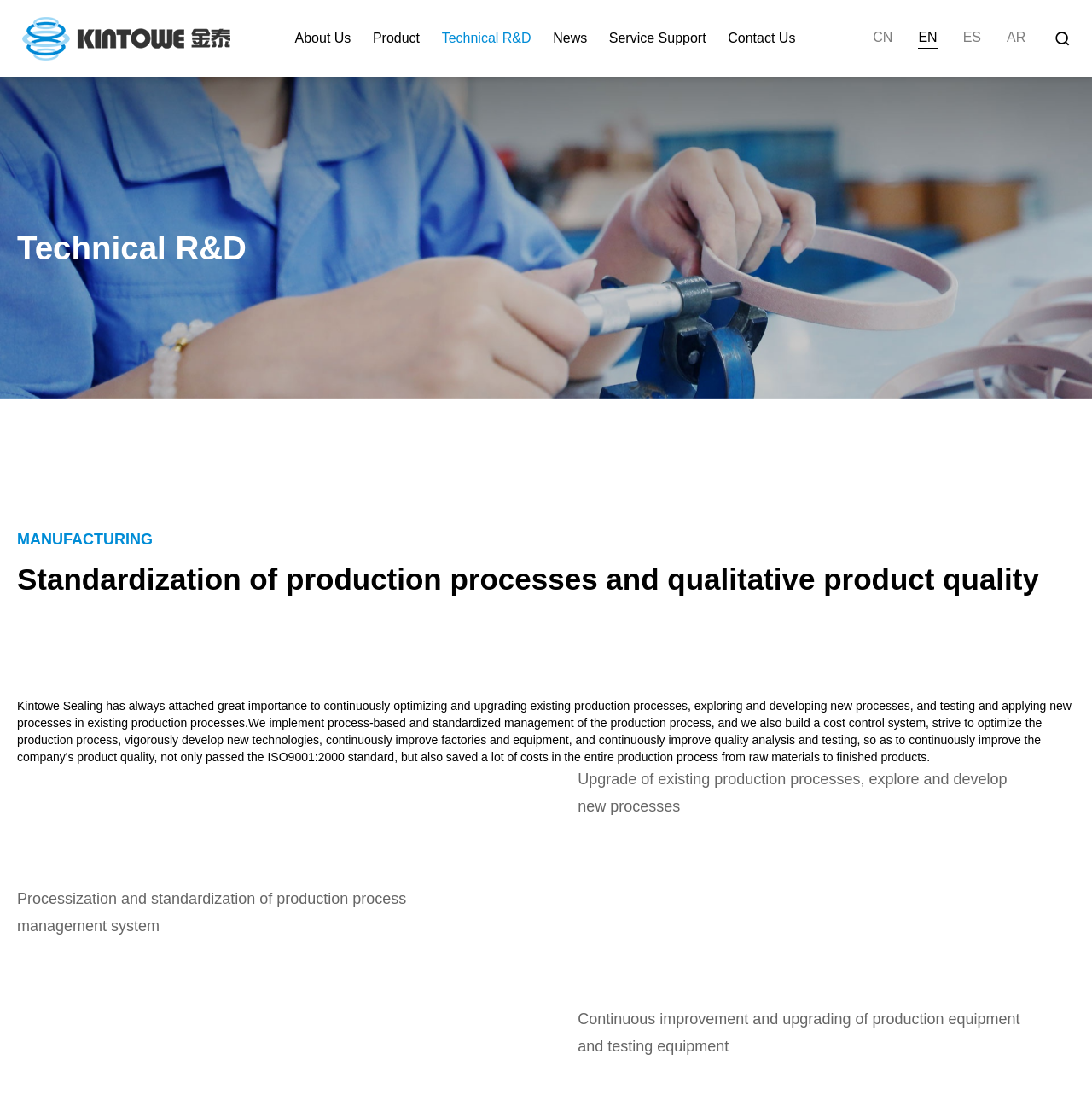Identify the bounding box coordinates for the region of the element that should be clicked to carry out the instruction: "Search for something". The bounding box coordinates should be four float numbers between 0 and 1, i.e., [left, top, right, bottom].

None